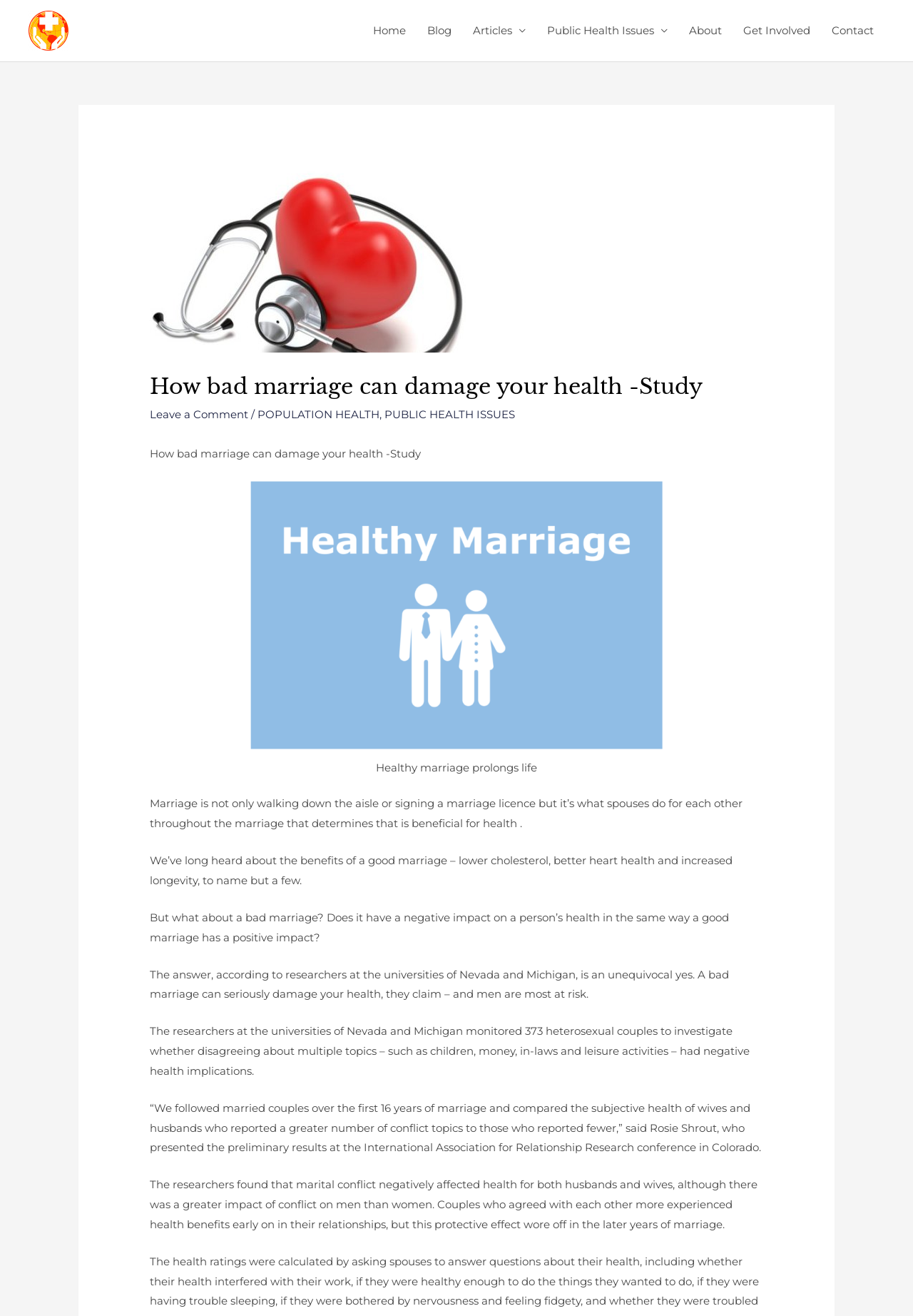Who is most at risk from a bad marriage?
Please give a detailed and elaborate explanation in response to the question.

The article states that men are most at risk from a bad marriage, citing the study's findings that marital conflict has a greater impact on men's health than women's.